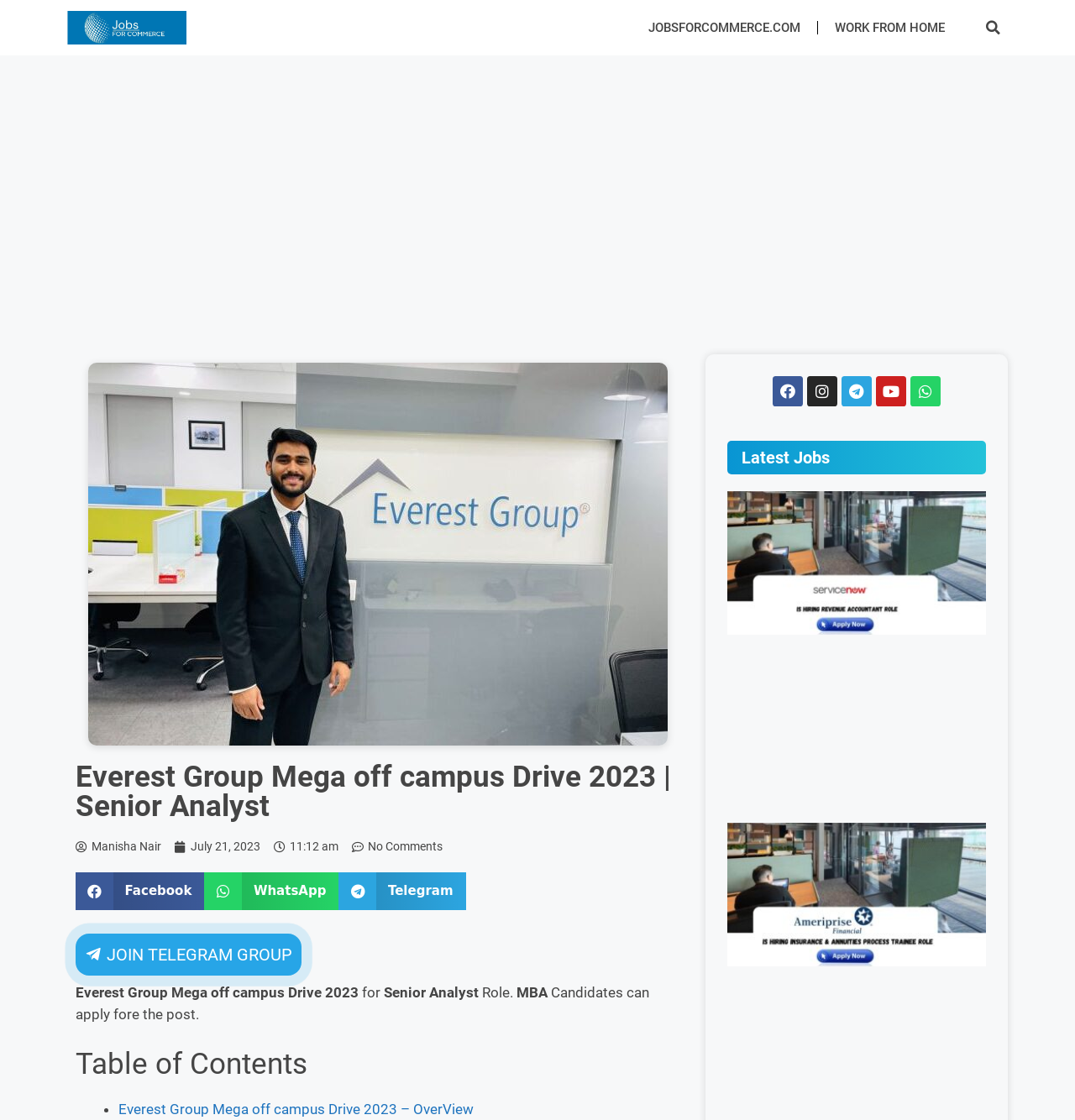Respond to the question below with a single word or phrase: What is the topic of the article below the 'Latest Jobs' heading?

Service Now Off Campus Drive